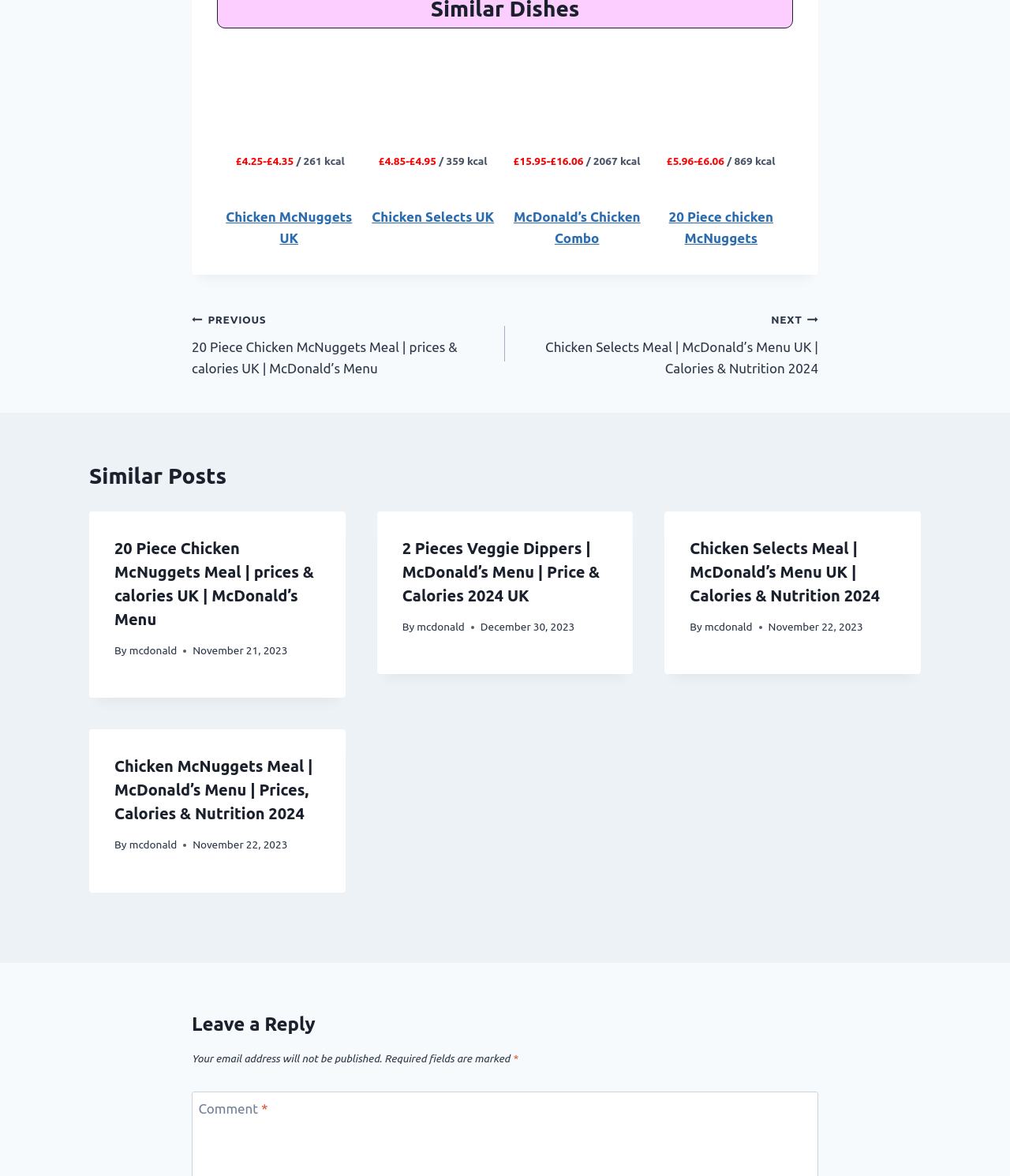Use a single word or phrase to answer this question: 
What is the price of Chicken McNuggets Meal?

£4.25-£4.35